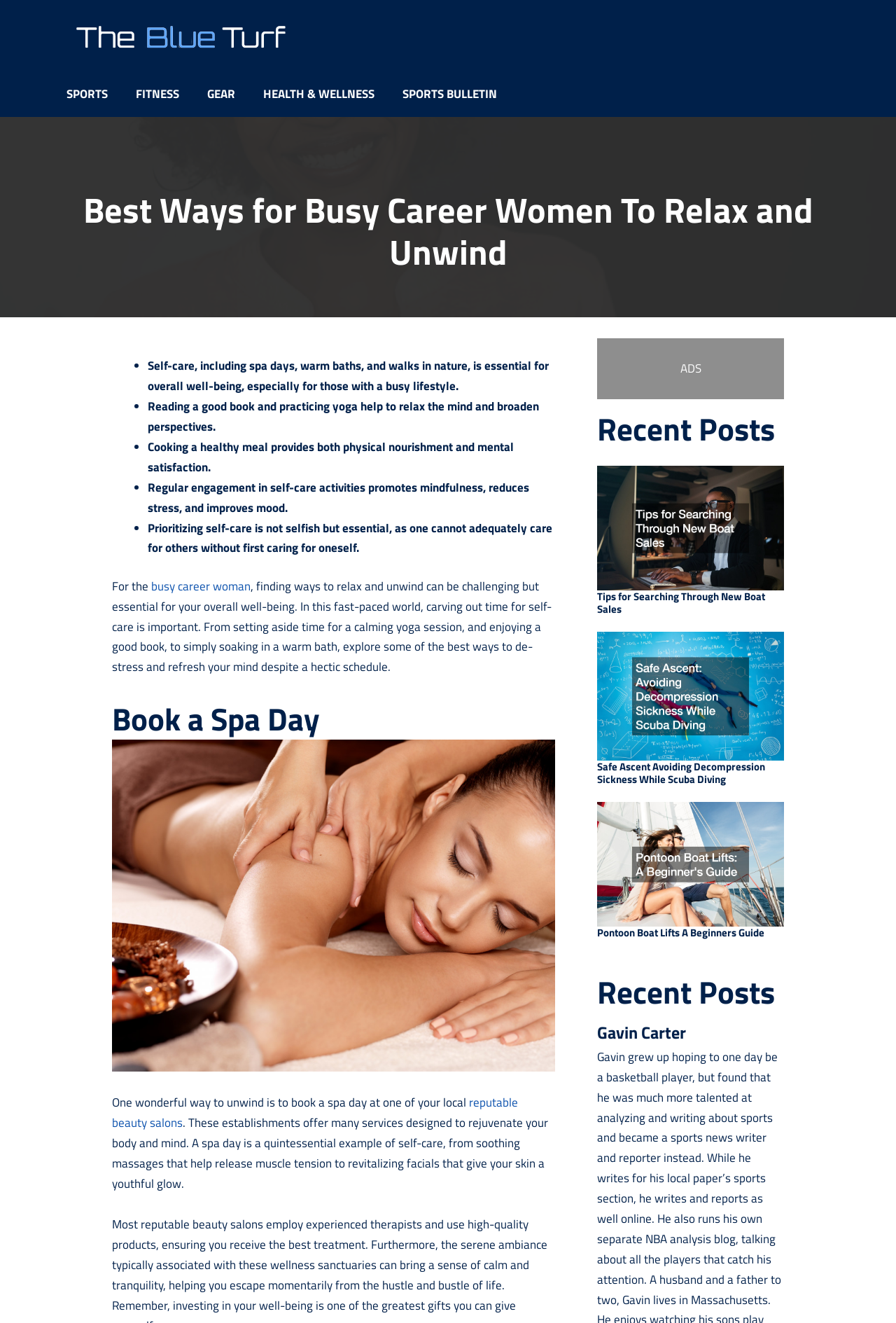Specify the bounding box coordinates for the region that must be clicked to perform the given instruction: "Read the article about 'Best Ways for Busy Career Women To Relax and Unwind'".

[0.031, 0.143, 0.969, 0.206]